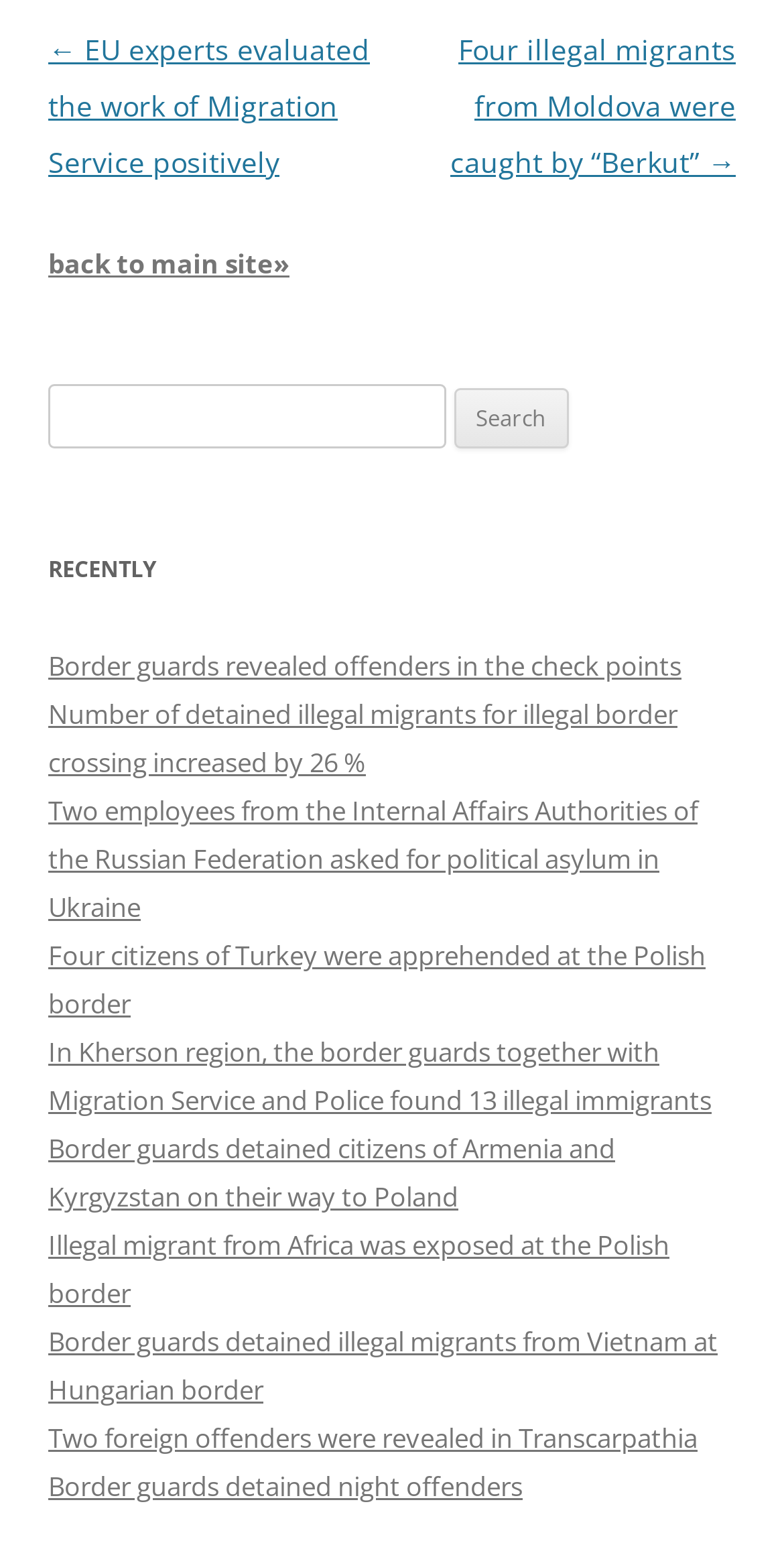Given the webpage screenshot, identify the bounding box of the UI element that matches this description: "parent_node: Search for: value="Search"".

[0.578, 0.252, 0.724, 0.291]